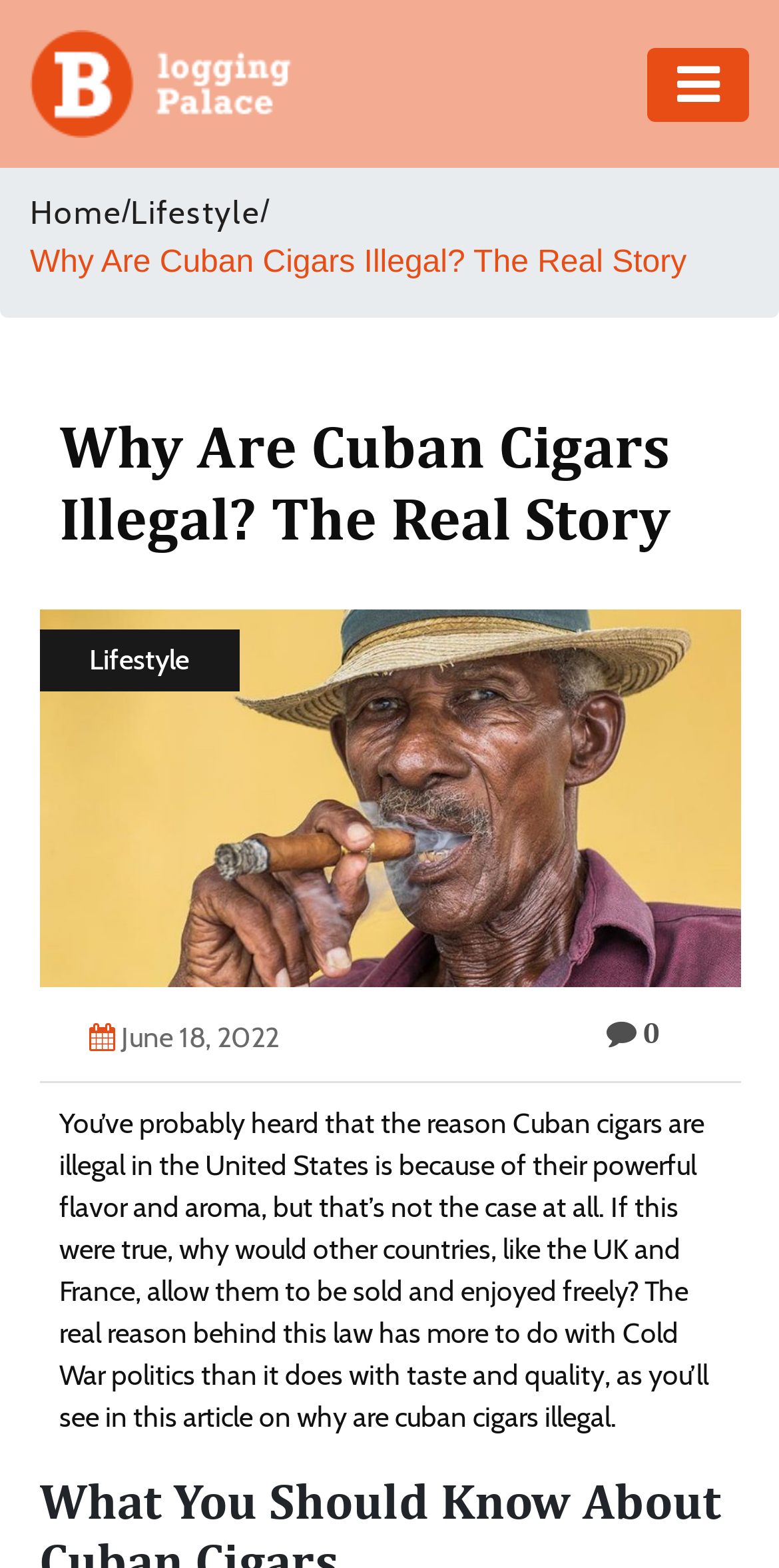Determine the main text heading of the webpage and provide its content.

Why Are Cuban Cigars Illegal? The Real Story